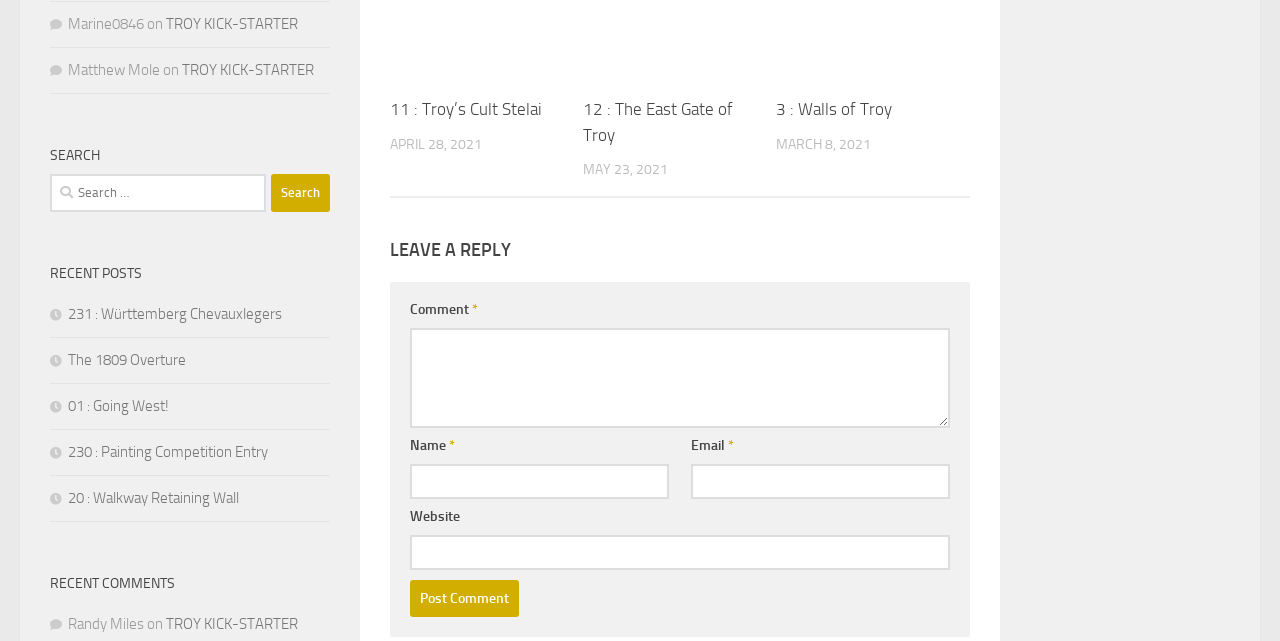How many recent comments are listed?
Please provide a comprehensive answer based on the contents of the image.

I counted the number of links under the 'RECENT COMMENTS' heading, and there is only 1 link listed.